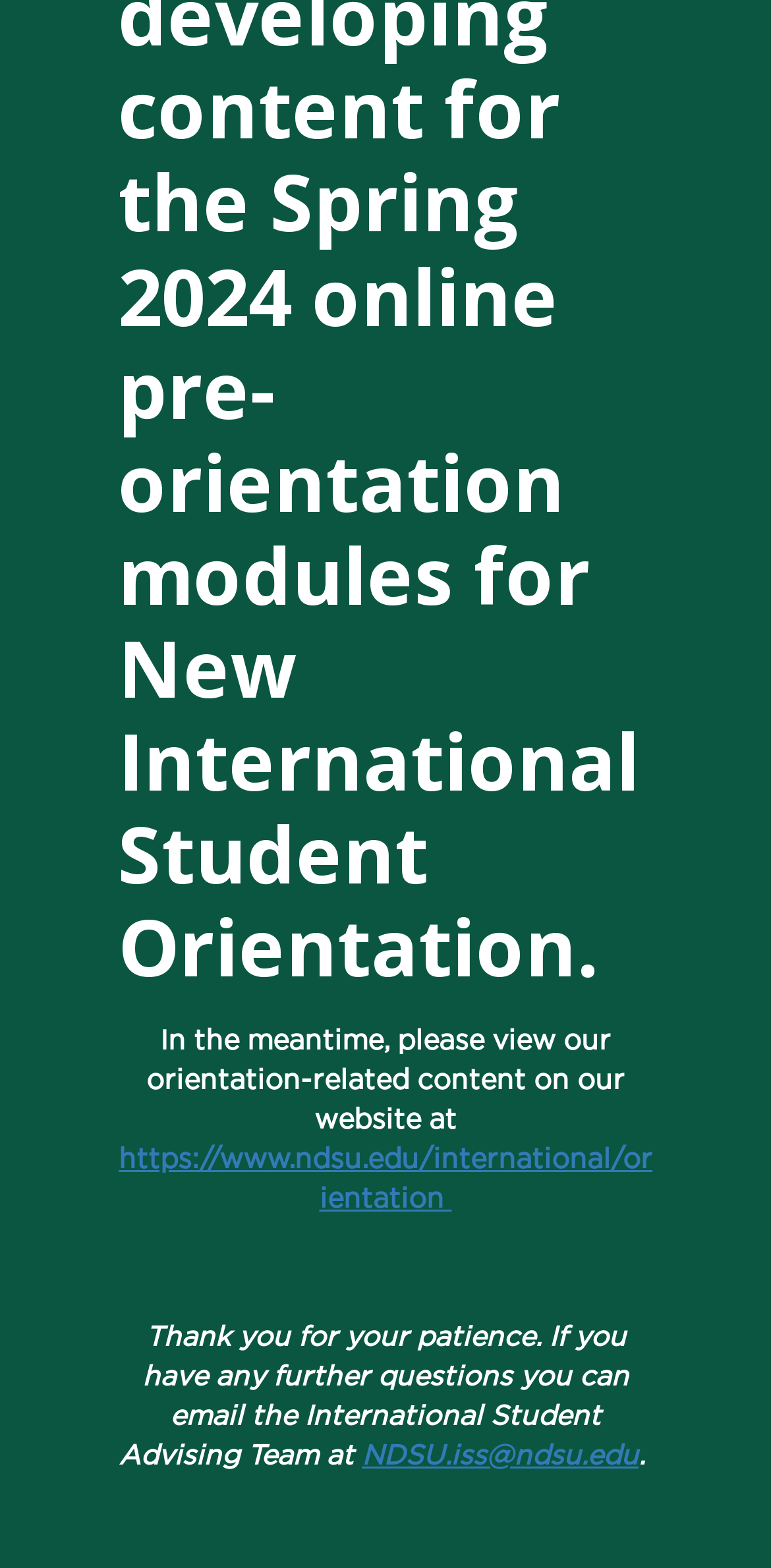From the element description NDSU.iss@ndsu.edu, predict the bounding box coordinates of the UI element. The coordinates must be specified in the format (top-left x, top-left y, bottom-right x, bottom-right y) and should be within the 0 to 1 range.

[0.469, 0.92, 0.828, 0.938]